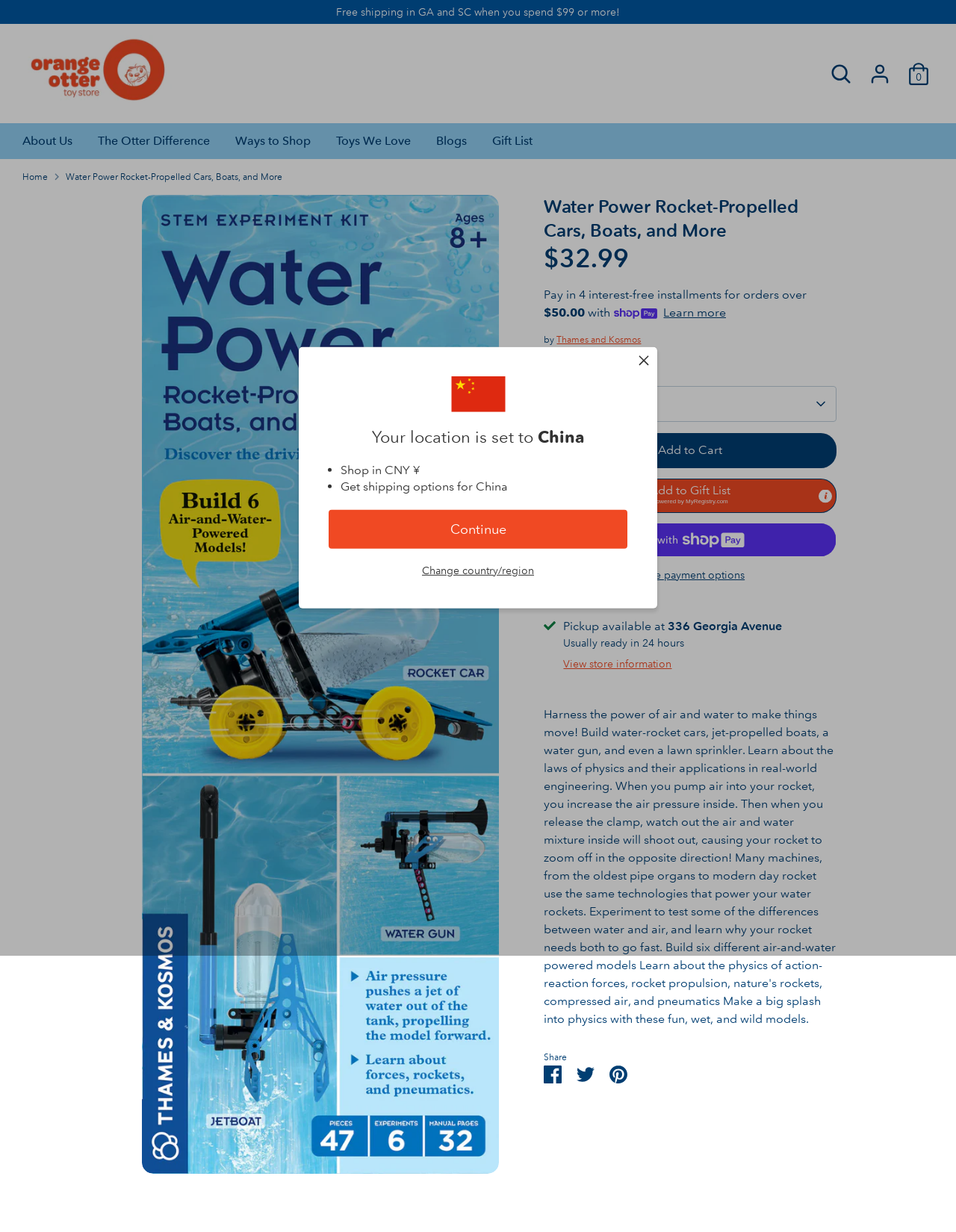What is the price of the product?
Based on the image, please offer an in-depth response to the question.

The price of the product is mentioned on the page, which is $32.99. This information is available in the product details section.